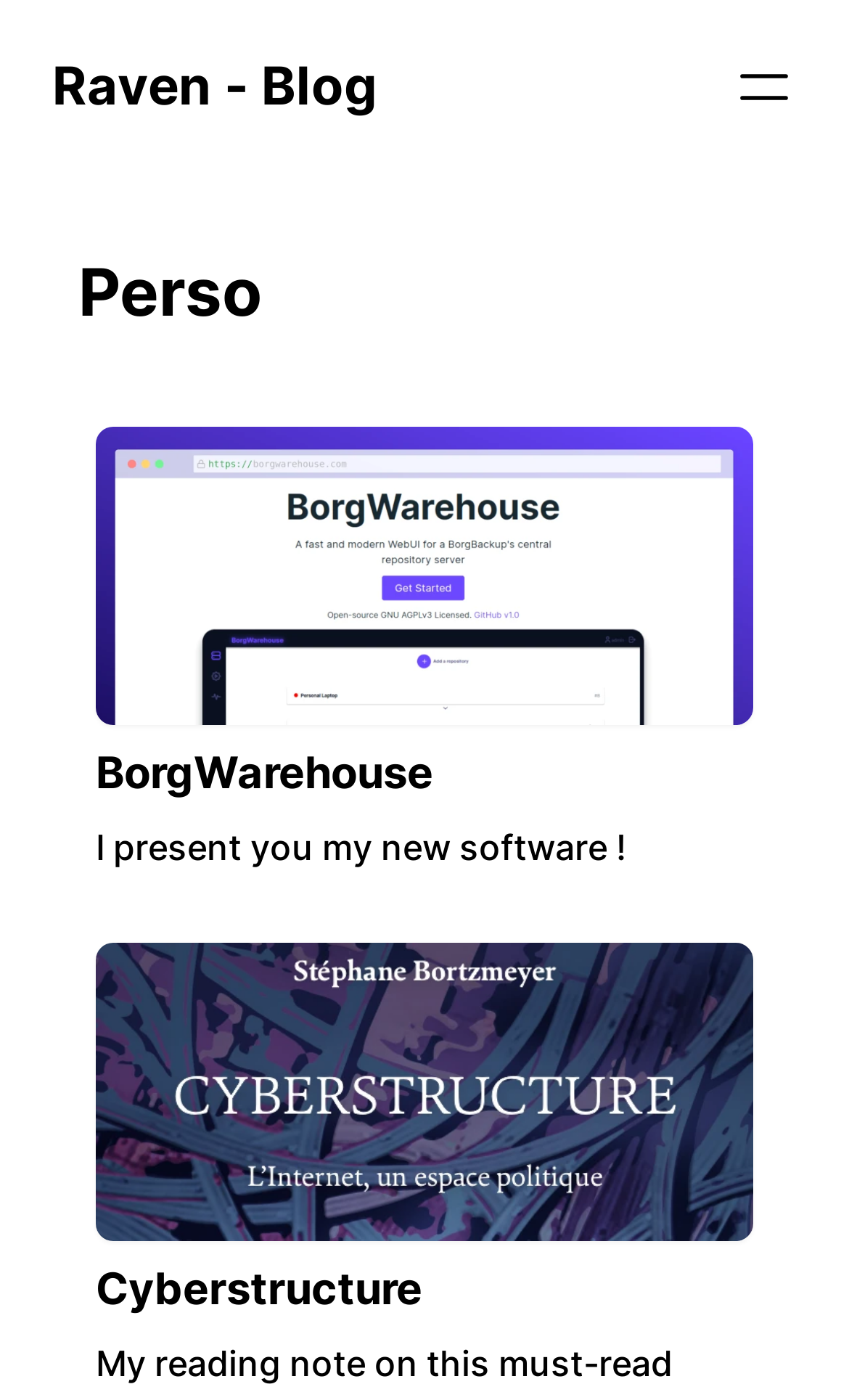Describe all the key features of the webpage in detail.

The webpage is a personal blog belonging to a full-stack developer and sysadmin specializing in free and open-source technology. At the top left corner, there is a link labeled "Raven - Blog" which serves as the website's title. Next to it, on the top right corner, is a button labeled "Menu" accompanied by a small image. 

Below the title, there is a heading that reads "Perso", which is likely the author's name or alias. The main content of the webpage is a single article or post, titled "BorgWarehouse BorgWarehouse I present you my new software!". This title is positioned roughly in the middle of the page, spanning almost the entire width. 

Within this article, there are two images: one labeled "BorgWarehouse" and another labeled "Cyberstructure". The "BorgWarehouse" image is positioned above the "Cyberstructure" image, and both are aligned to the left side of the page.